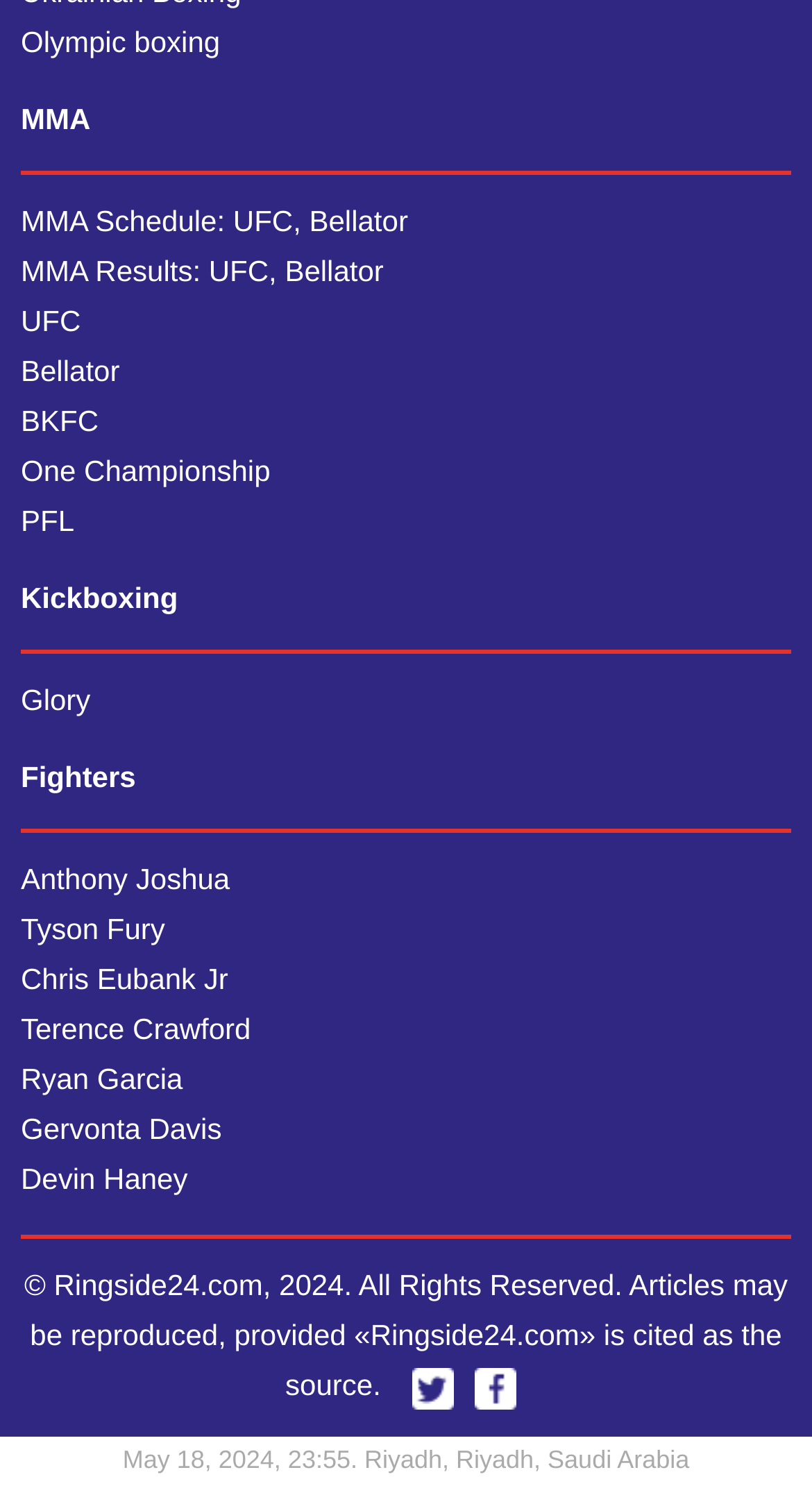Please specify the coordinates of the bounding box for the element that should be clicked to carry out this instruction: "Read the quote from Terence Crawford". The coordinates must be four float numbers between 0 and 1, formatted as [left, top, right, bottom].

[0.026, 0.168, 0.916, 0.302]